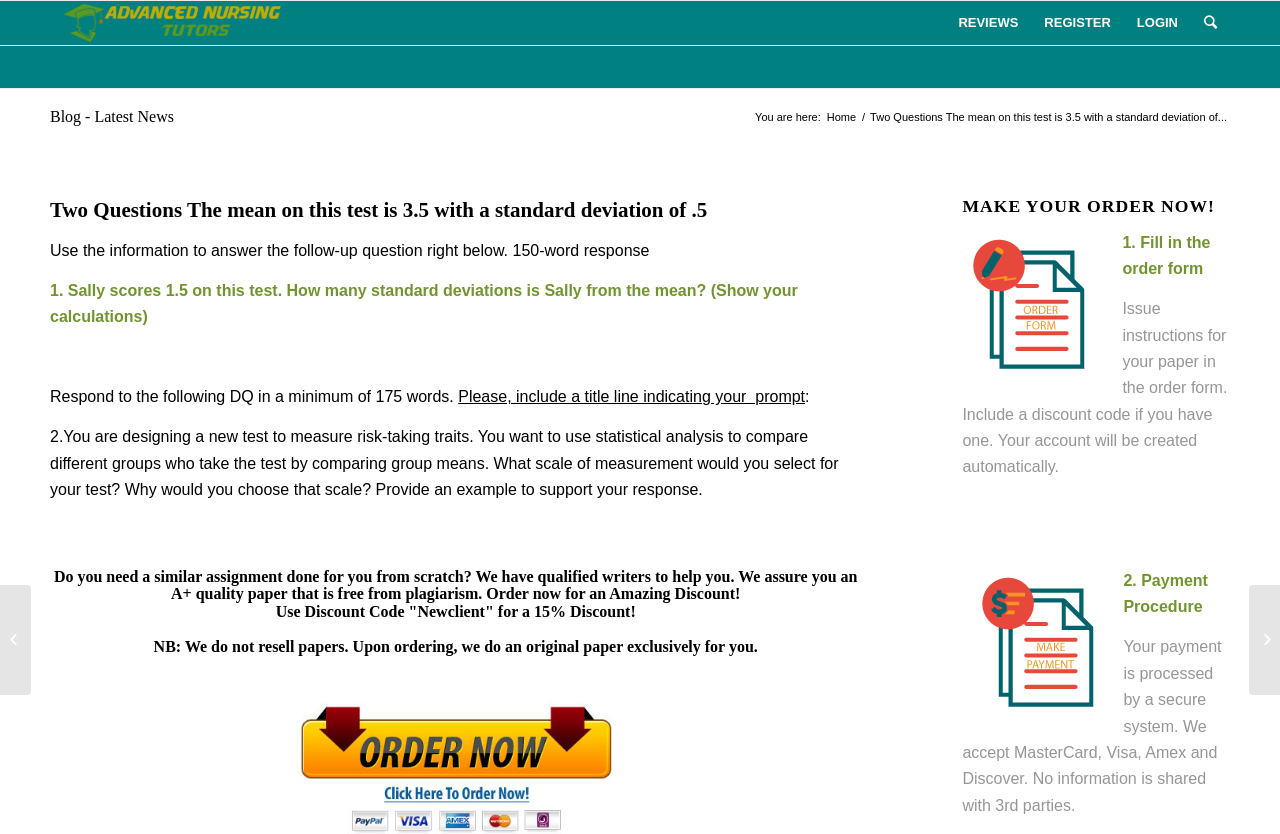Predict the bounding box of the UI element based on the description: "LOGIN". The coordinates should be four float numbers between 0 and 1, formatted as [left, top, right, bottom].

[0.878, 0.001, 0.93, 0.054]